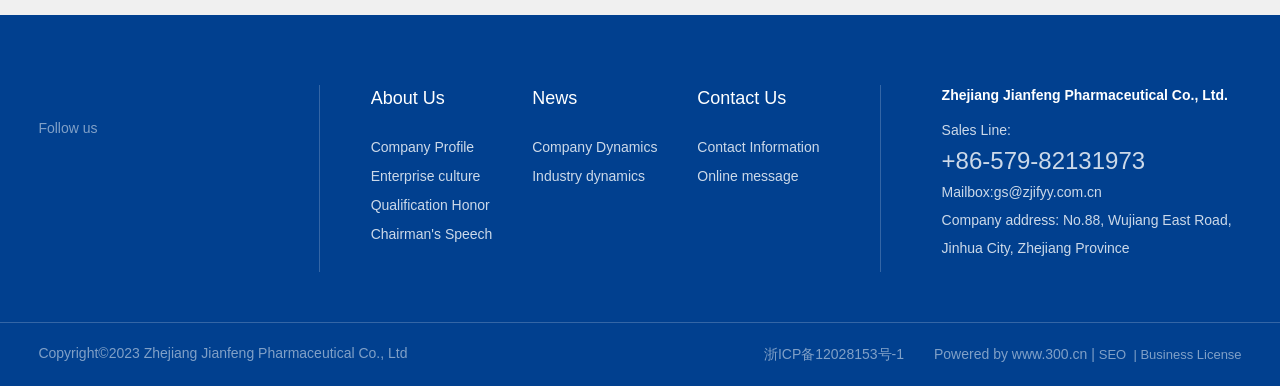Provide your answer in one word or a succinct phrase for the question: 
How many links are there in the 'About Us' section?

5